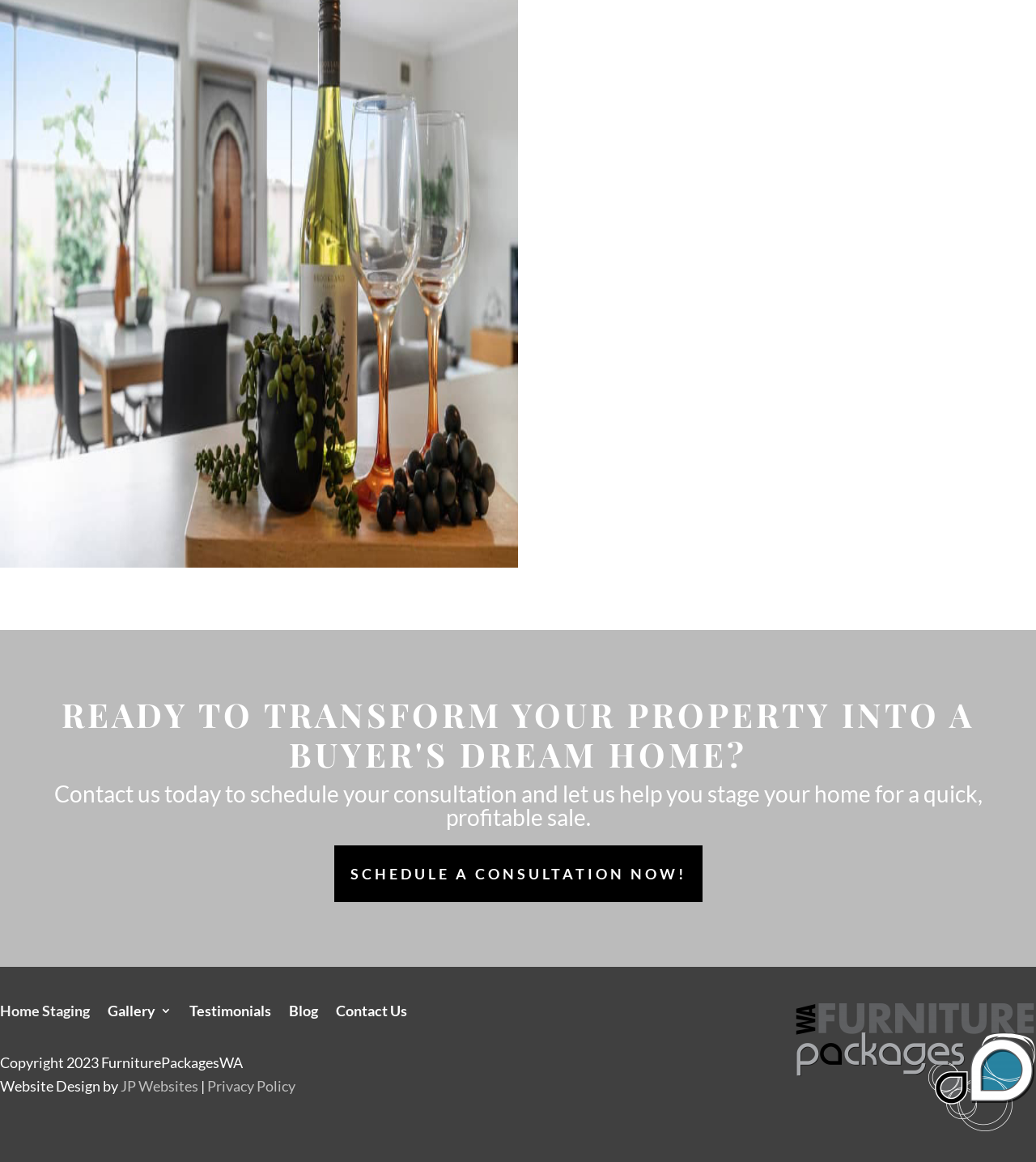Please determine the bounding box coordinates of the element to click in order to execute the following instruction: "View the home staging page". The coordinates should be four float numbers between 0 and 1, specified as [left, top, right, bottom].

[0.0, 0.865, 0.087, 0.88]